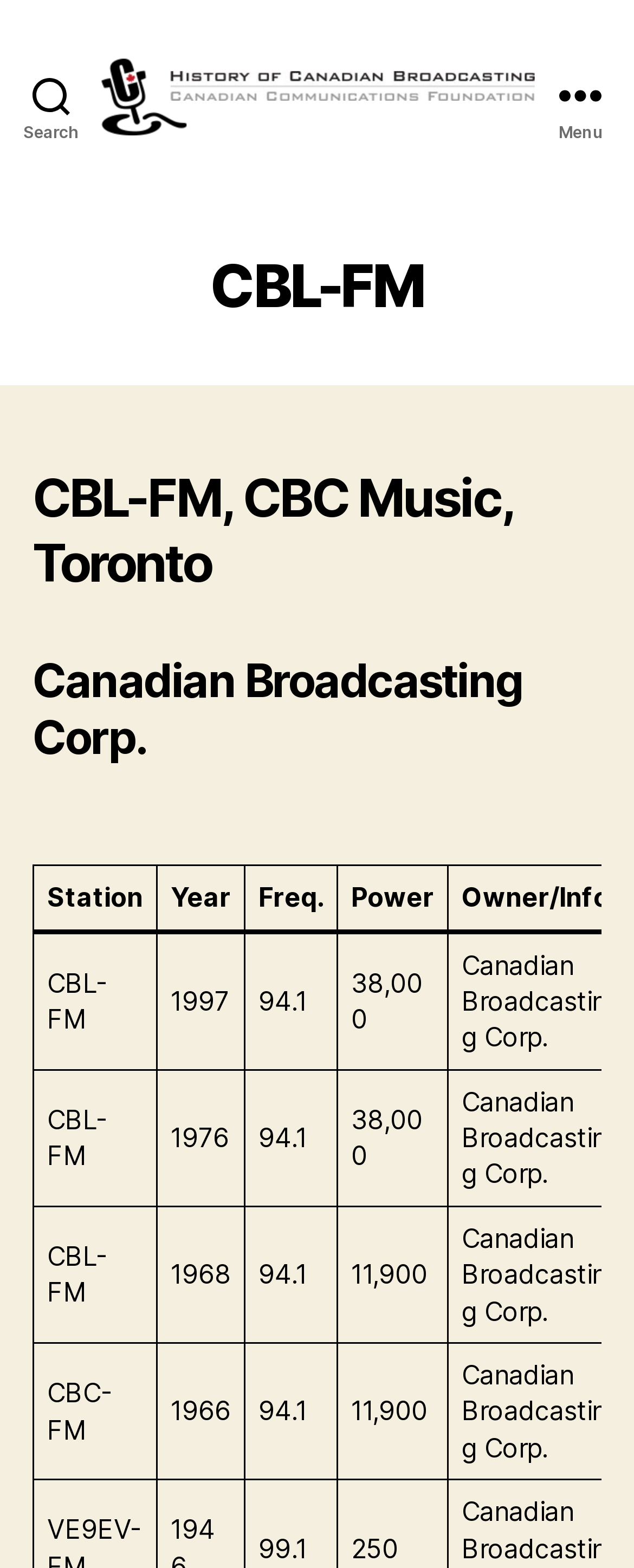Who is the owner of CBL-FM?
Please use the visual content to give a single word or phrase answer.

Canadian Broadcasting Corp.